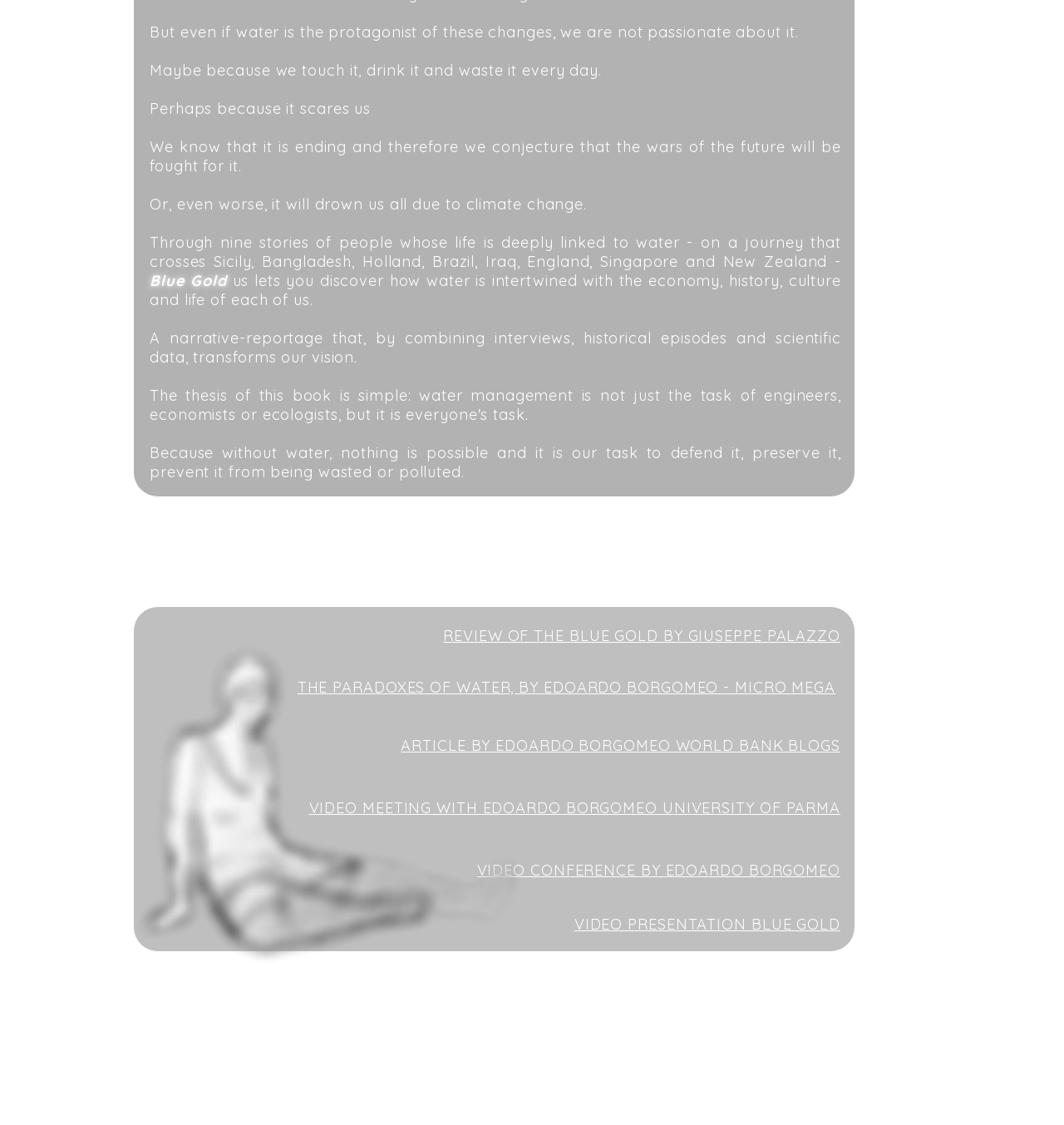Please identify the bounding box coordinates of the region to click in order to complete the task: "View the video presentation of Blue Gold". The coordinates must be four float numbers between 0 and 1, specified as [left, top, right, bottom].

[0.474, 0.813, 0.79, 0.83]